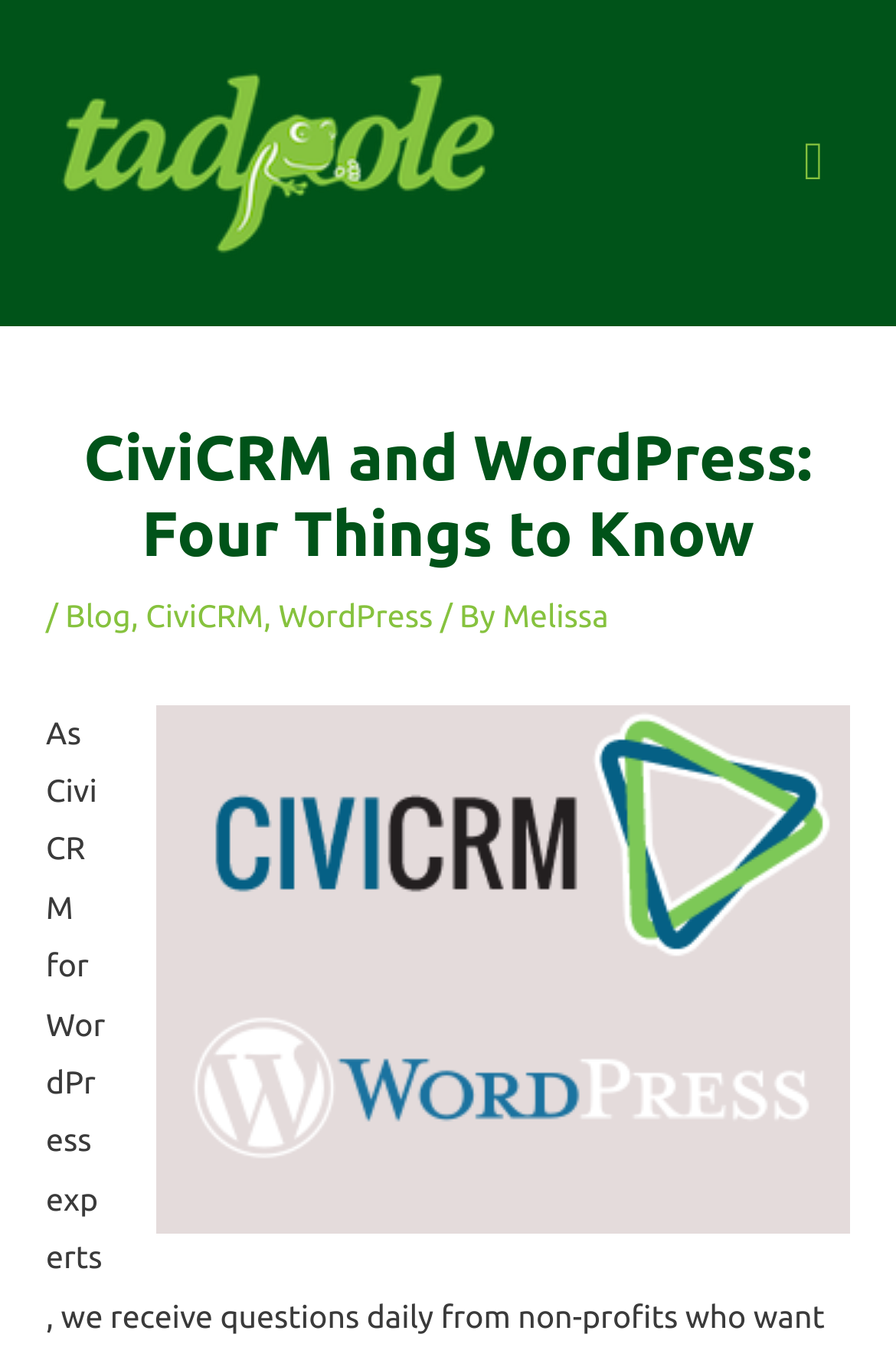Is the main menu expanded?
Please answer the question with as much detail as possible using the screenshot.

I found that the main menu is not expanded by looking at the button 'Main Menu' which has an attribute 'expanded: False'.